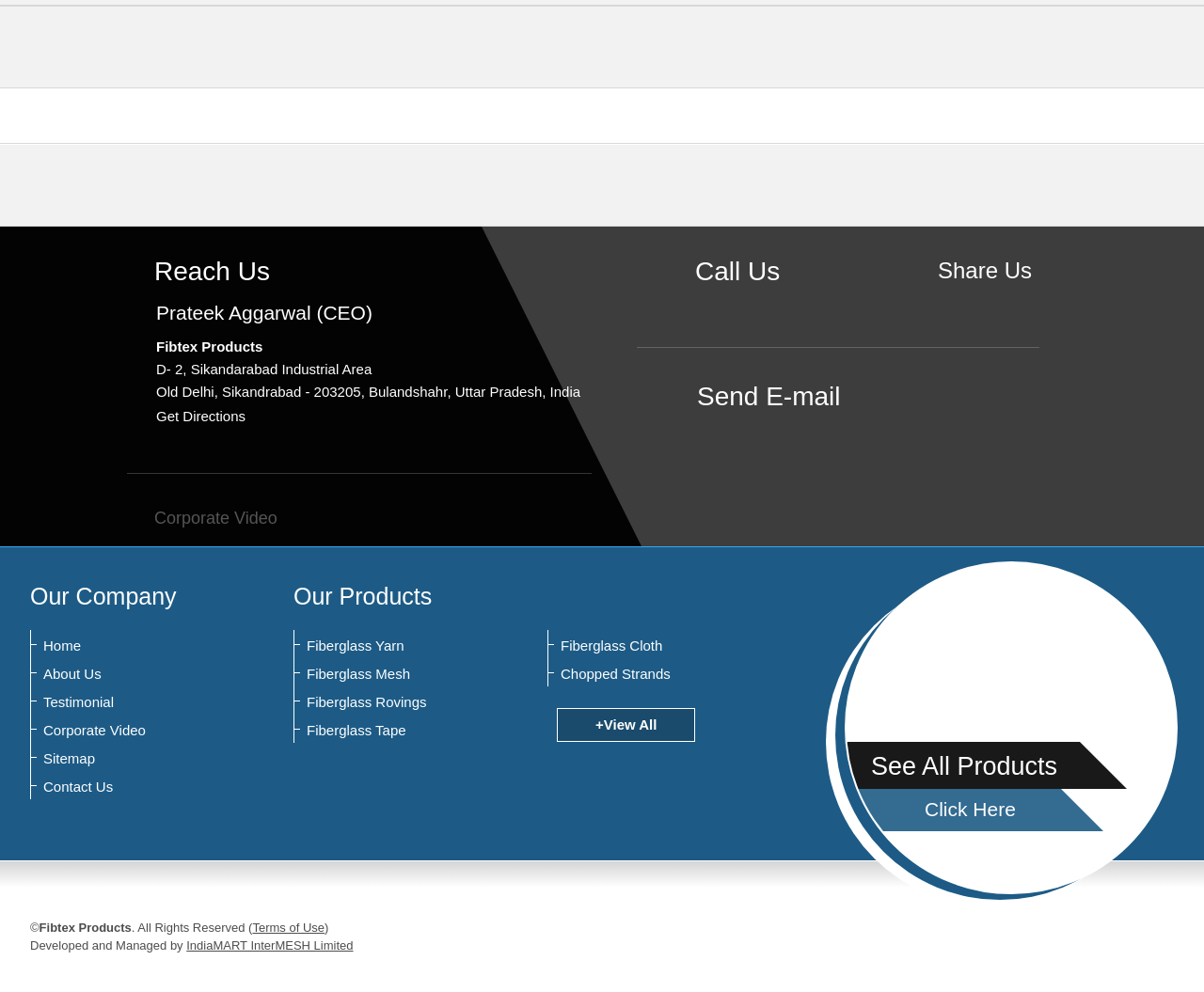Please find the bounding box coordinates of the section that needs to be clicked to achieve this instruction: "Share on Facebook".

[0.808, 0.294, 0.827, 0.318]